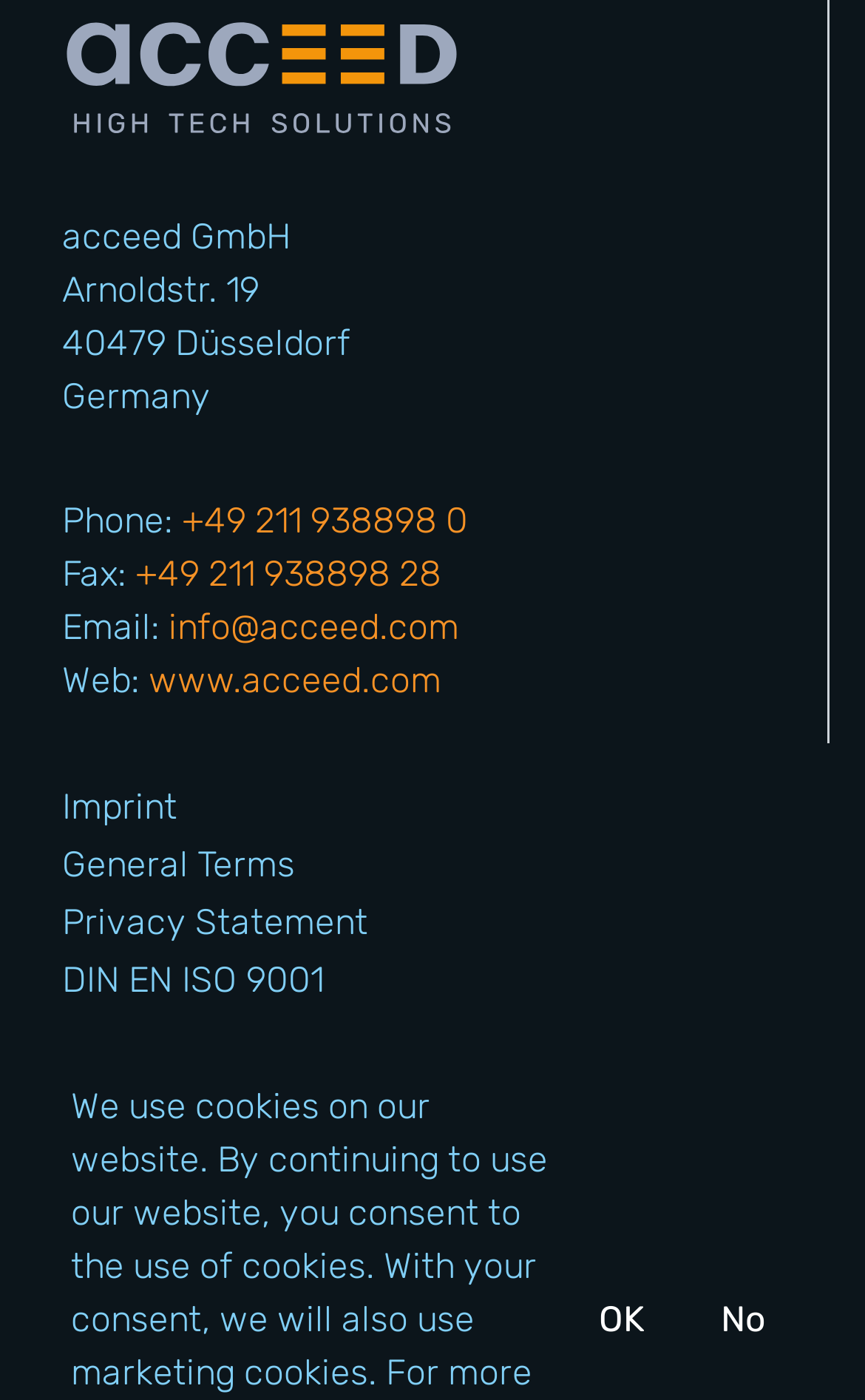What is the website URL?
Provide a concise answer using a single word or phrase based on the image.

www.acceed.com